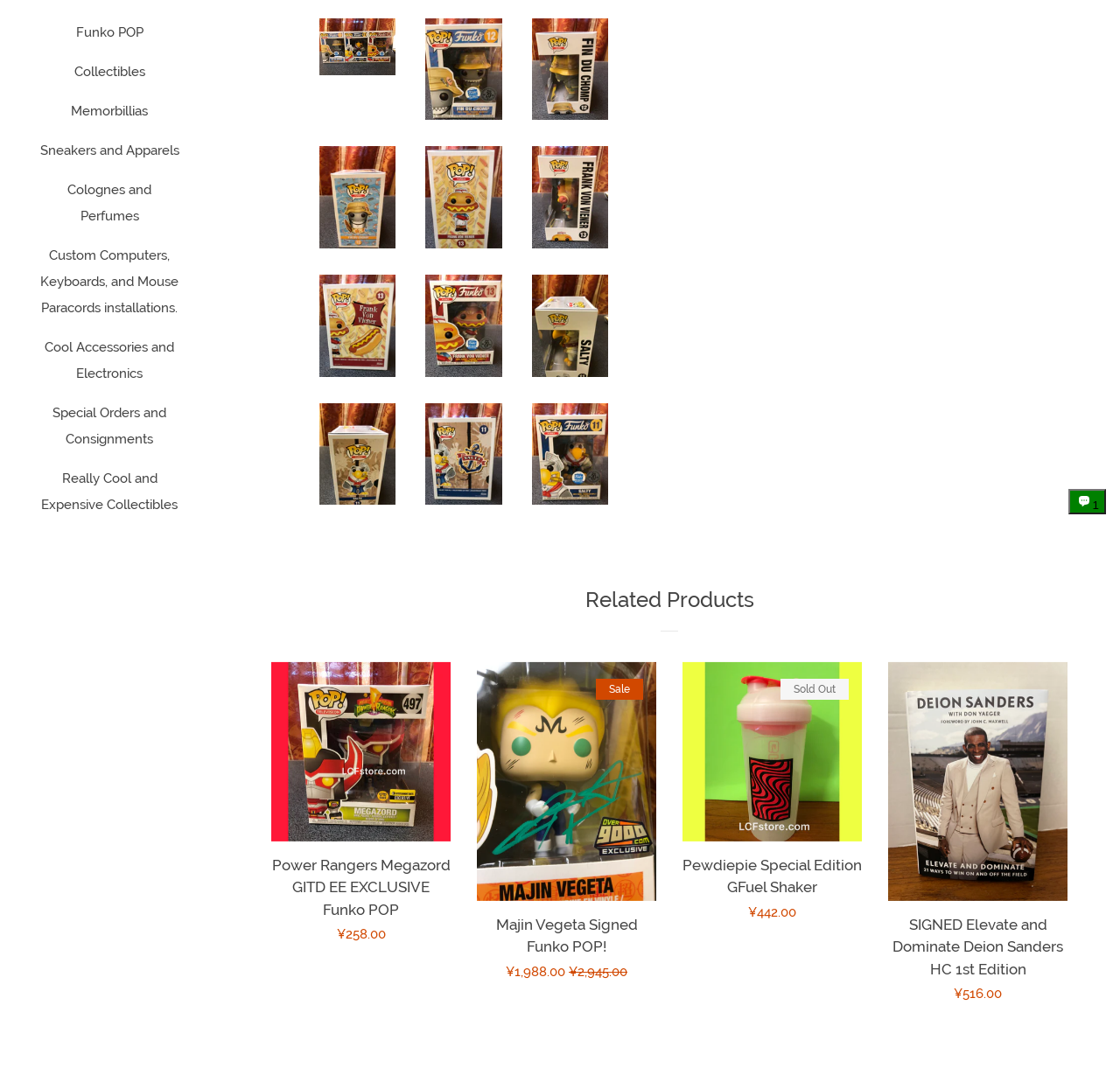Find the bounding box coordinates corresponding to the UI element with the description: "WordPress". The coordinates should be formatted as [left, top, right, bottom], with values as floats between 0 and 1.

None